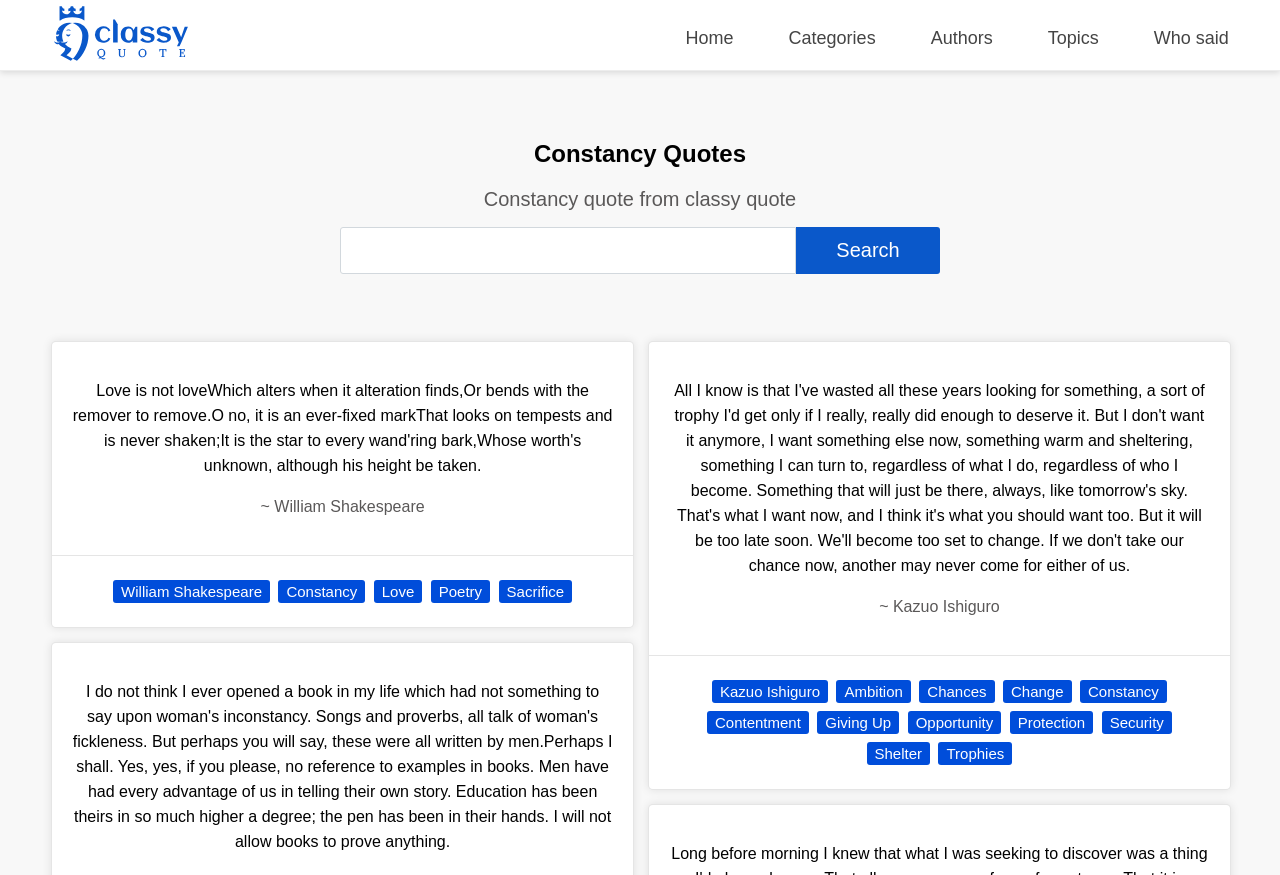Please answer the following question using a single word or phrase: 
What is the theme of the second quote?

Ambition